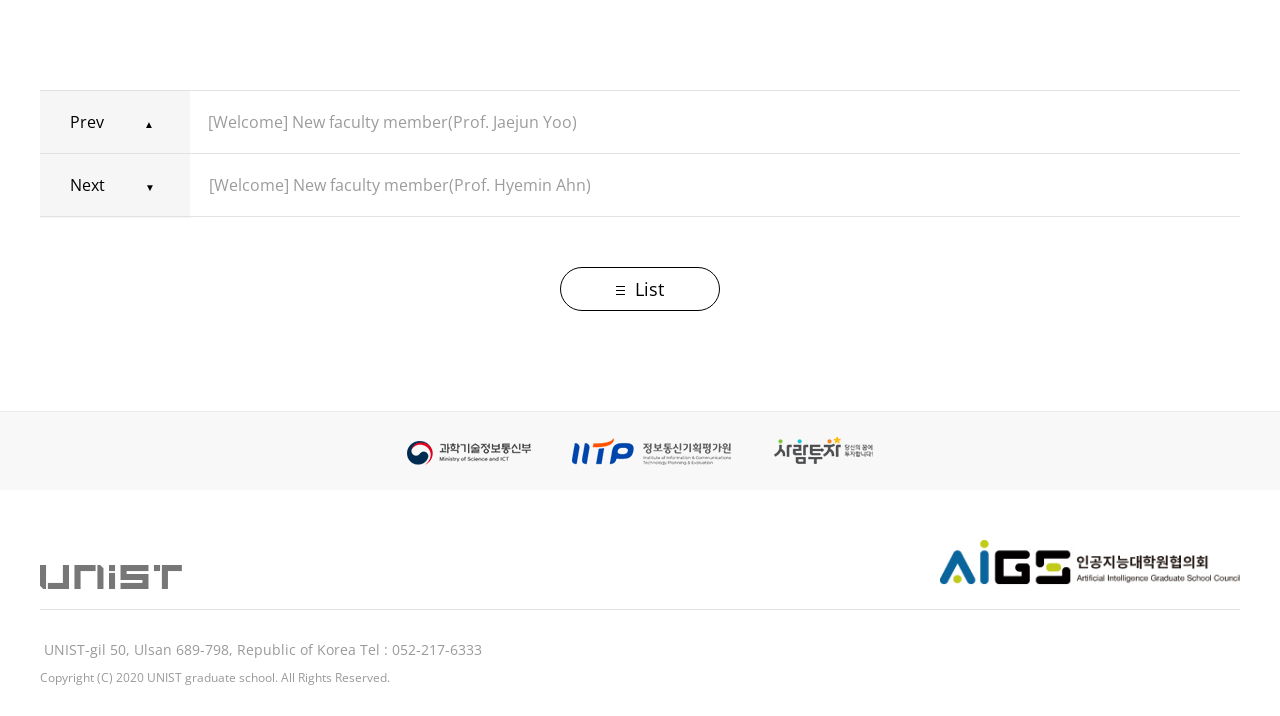Is the image 'list' above or below the link 'list List'? Based on the screenshot, please respond with a single word or phrase.

below